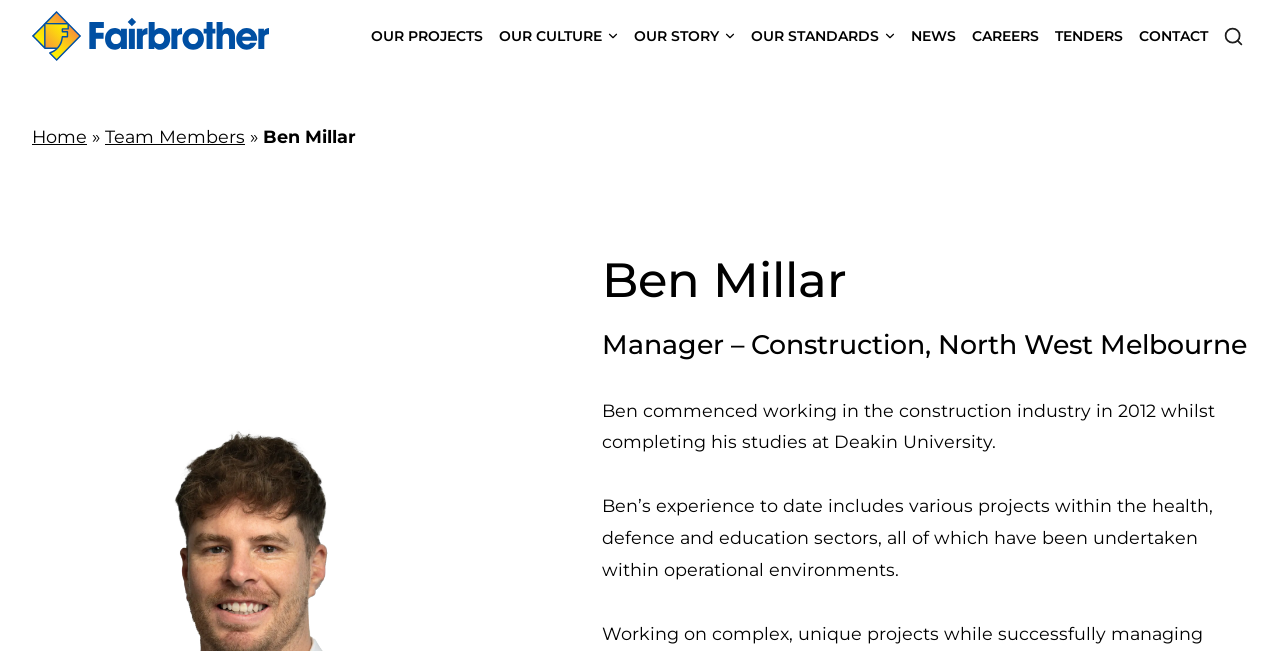From the element description: "OUR CULTURE", extract the bounding box coordinates of the UI element. The coordinates should be expressed as four float numbers between 0 and 1, in the order [left, top, right, bottom].

[0.384, 0.026, 0.489, 0.084]